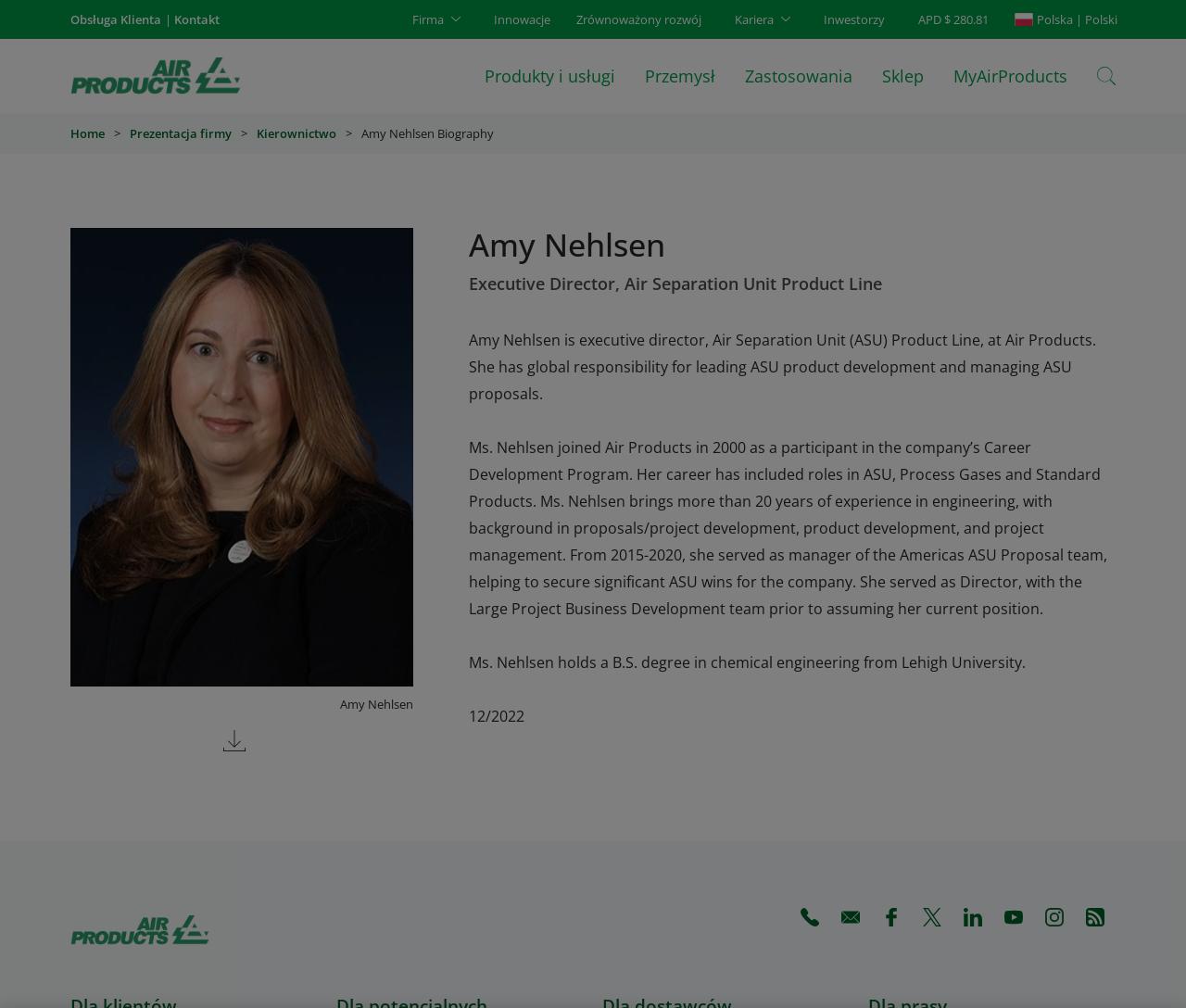Identify the bounding box coordinates of the element that should be clicked to fulfill this task: "View company information". The coordinates should be provided as four float numbers between 0 and 1, i.e., [left, top, right, bottom].

[0.334, 0.0, 0.402, 0.038]